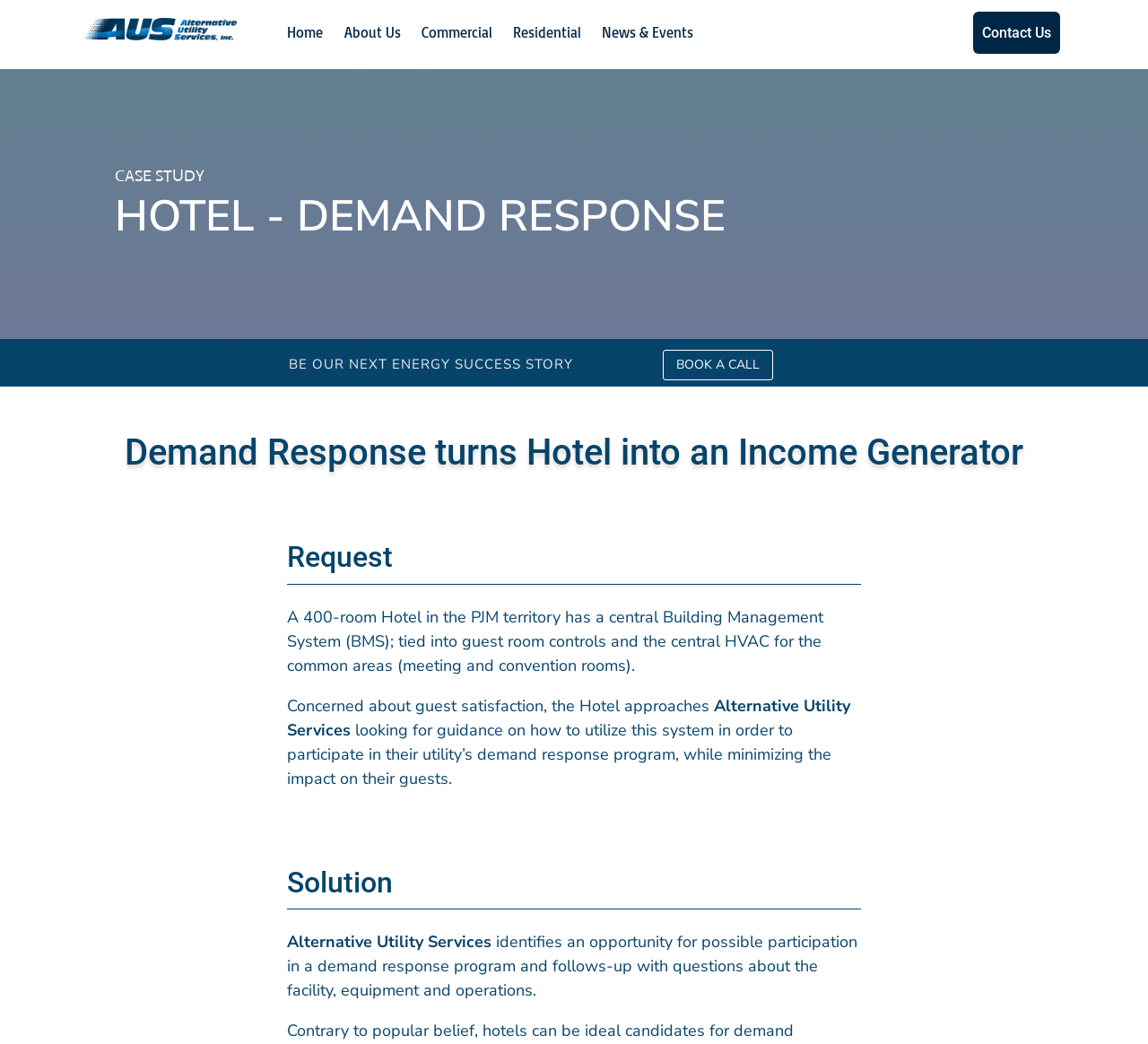Please find the bounding box coordinates of the element that you should click to achieve the following instruction: "Click BOOK A CALL". The coordinates should be presented as four float numbers between 0 and 1: [left, top, right, bottom].

[0.577, 0.335, 0.673, 0.364]